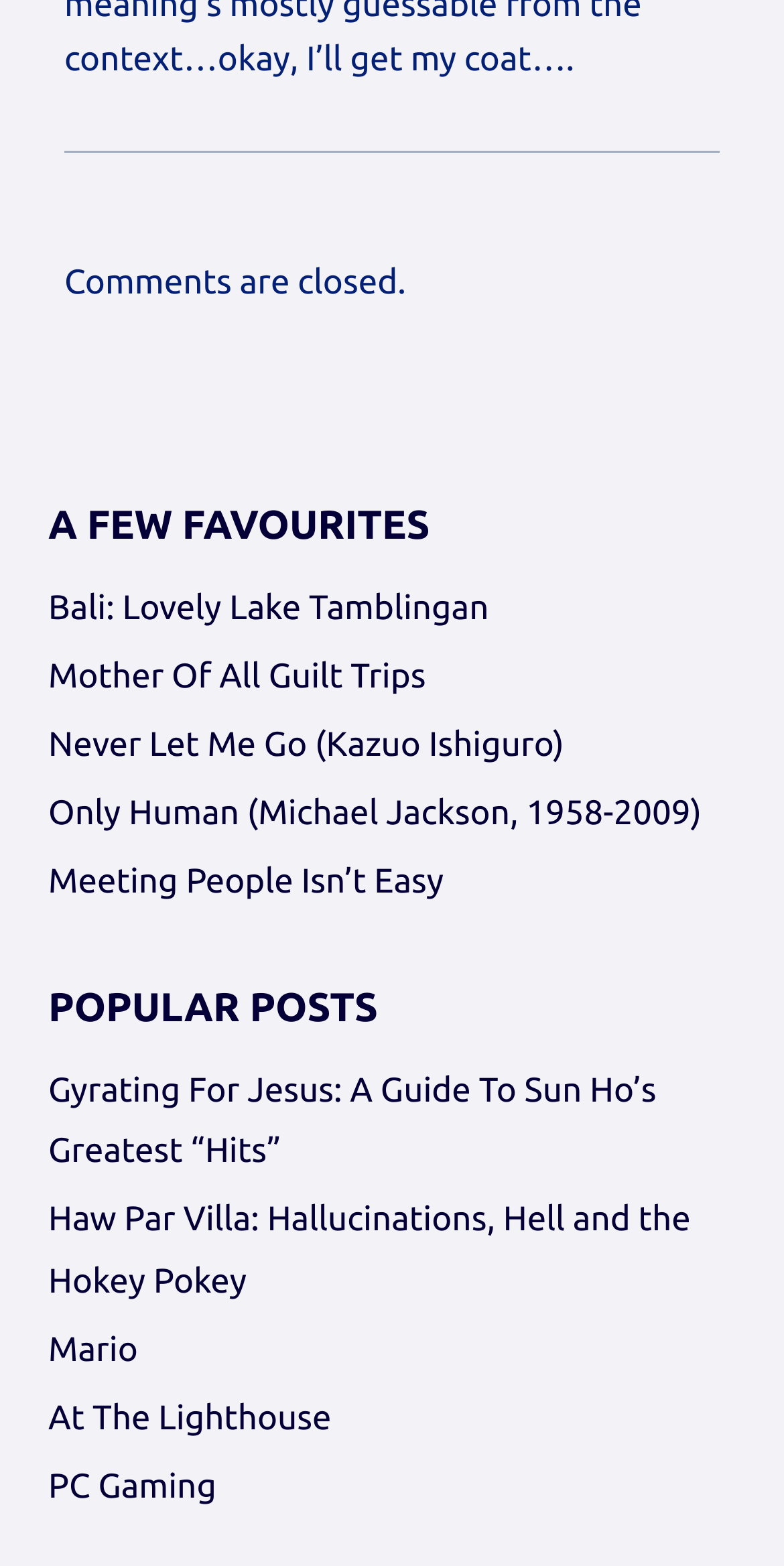Locate the bounding box coordinates of the clickable region to complete the following instruction: "check out the popular post Gyrating For Jesus."

[0.062, 0.675, 0.938, 0.758]